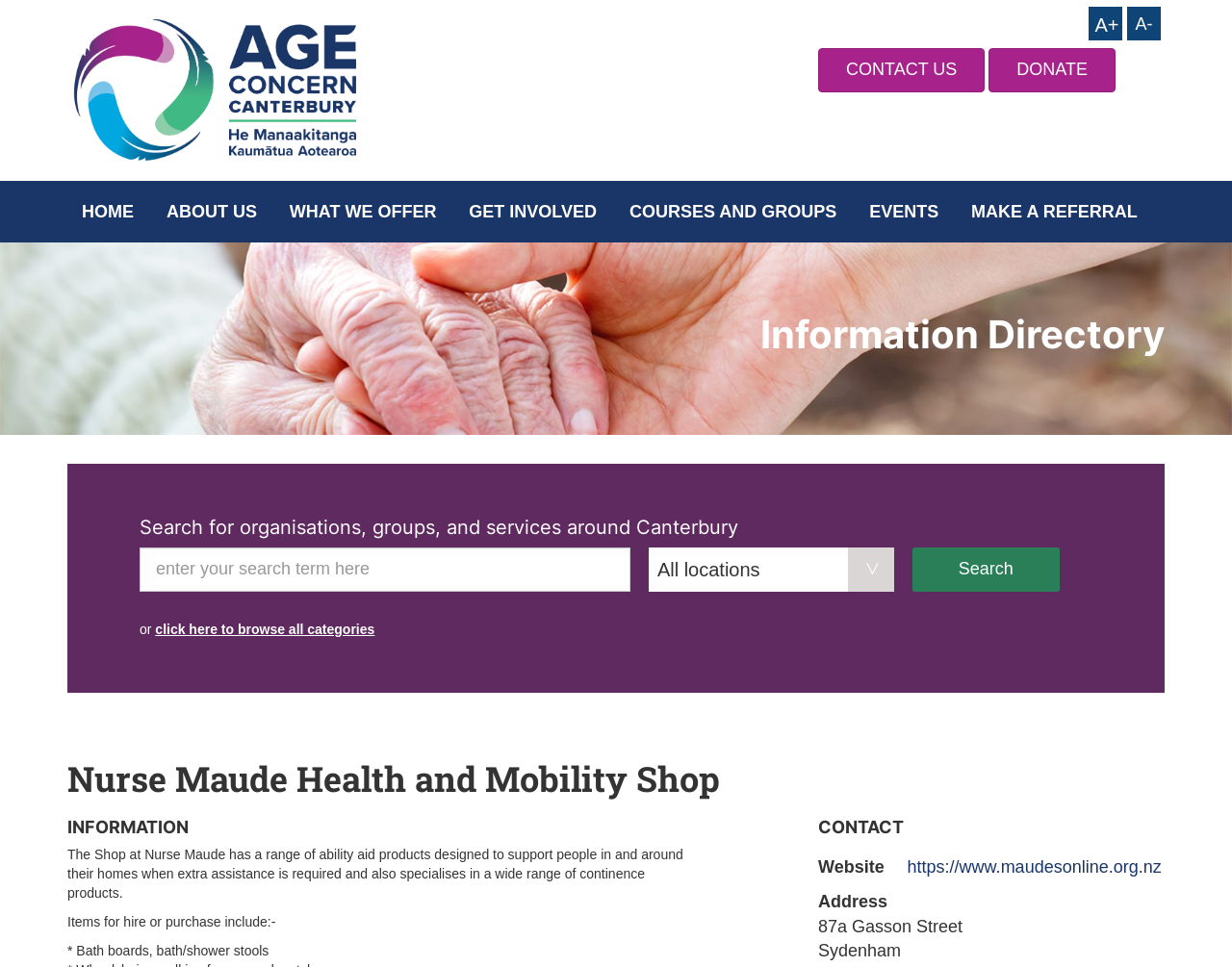Locate the bounding box coordinates of the area where you should click to accomplish the instruction: "Browse all categories".

[0.126, 0.643, 0.304, 0.659]